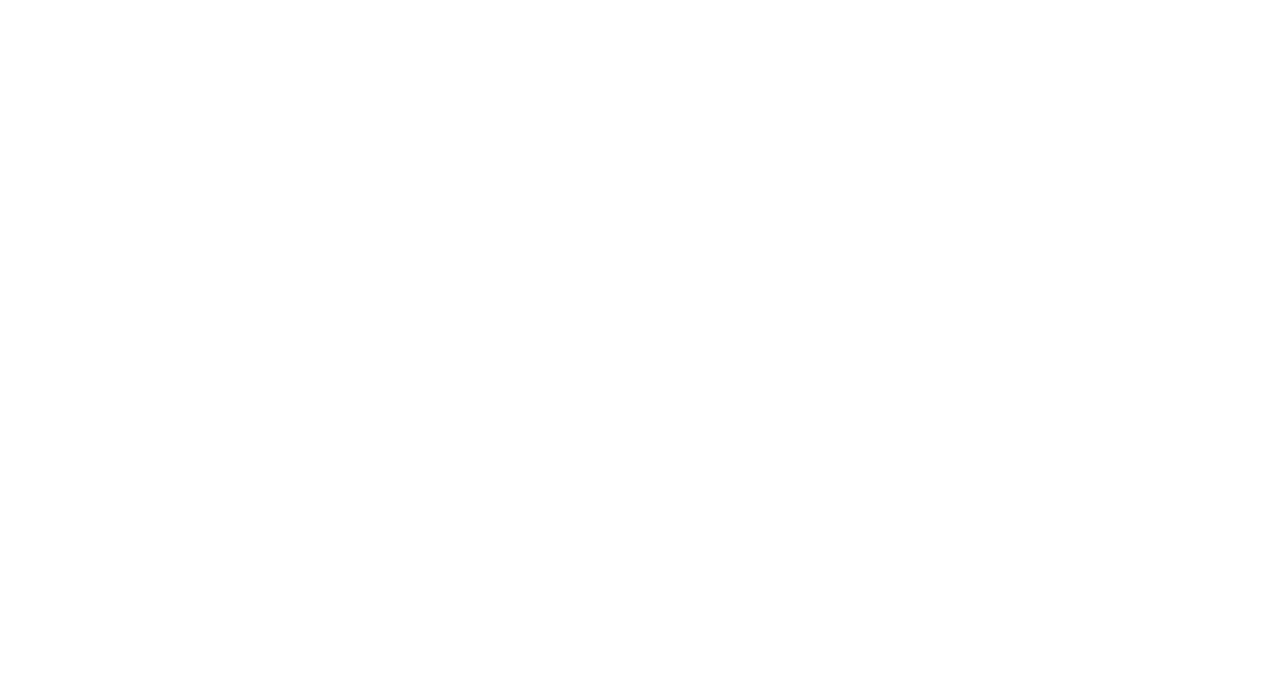What is the name of the website? Refer to the image and provide a one-word or short phrase answer.

WebHostingAdvices